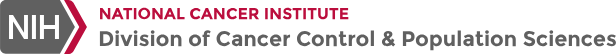Offer a detailed explanation of the image.

The image showcases the logo of the National Cancer Institute (NCI), prominently featuring the acronym "NIH" (National Institutes of Health) in a bold, white font over a dark gray background. Accompanying the acronym is the full title "NATIONAL CANCER INSTITUTE" presented in a striking red color, emphasizing its importance and providing a visual contrast. Below this, the phrase "Division of Cancer Control & Population Sciences" is displayed in a muted gray, reinforcing the focus of this division within the NCI. The design elements convey a professional and authoritative tone, reflective of the institute's commitment to cancer research and public health initiatives.